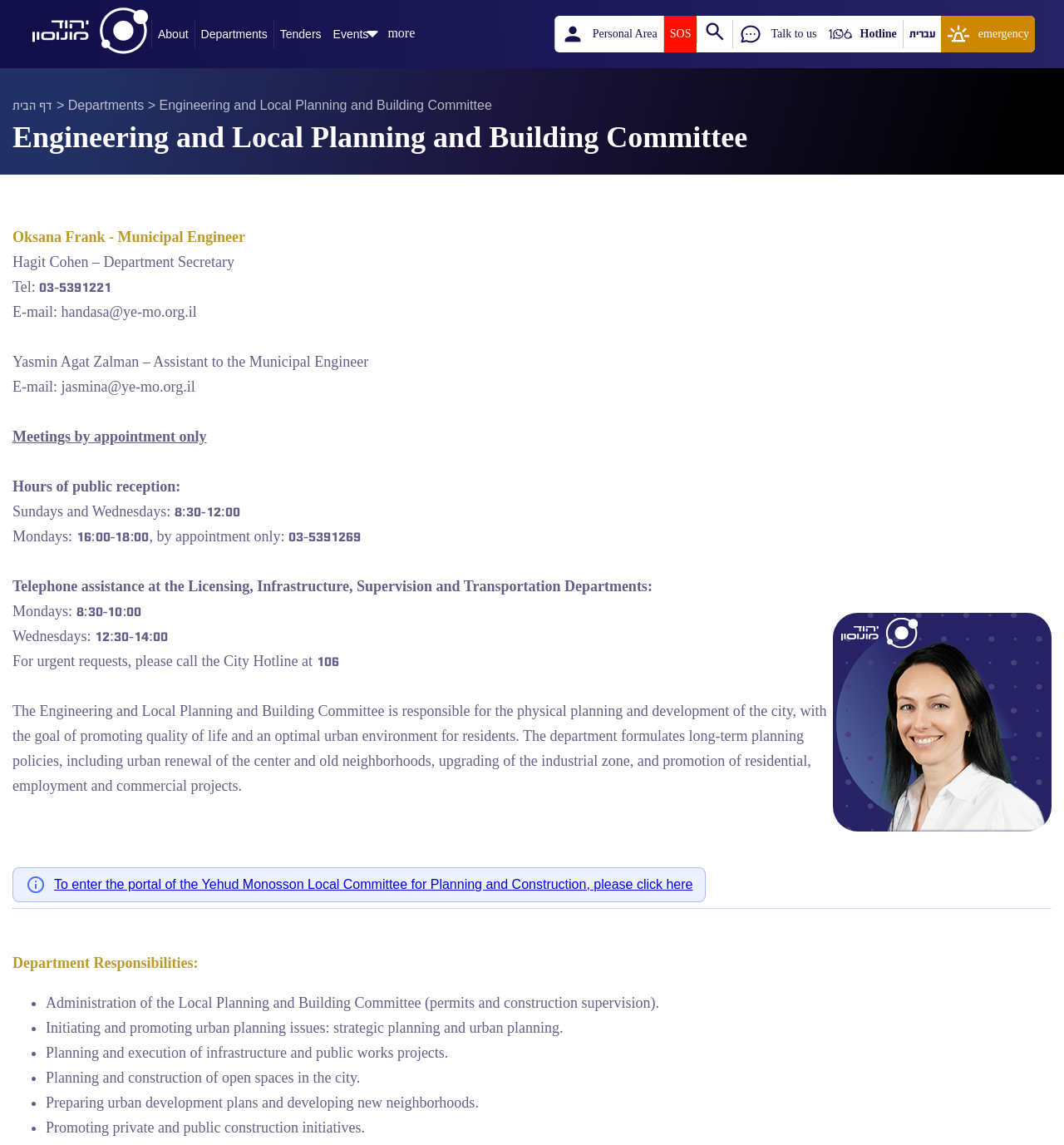Identify the bounding box coordinates for the element you need to click to achieve the following task: "Click on the 'To enter the portal of the Yehud Monosson Local Committee for Planning and Construction, please click here' link". The coordinates must be four float values ranging from 0 to 1, formatted as [left, top, right, bottom].

[0.051, 0.766, 0.651, 0.778]